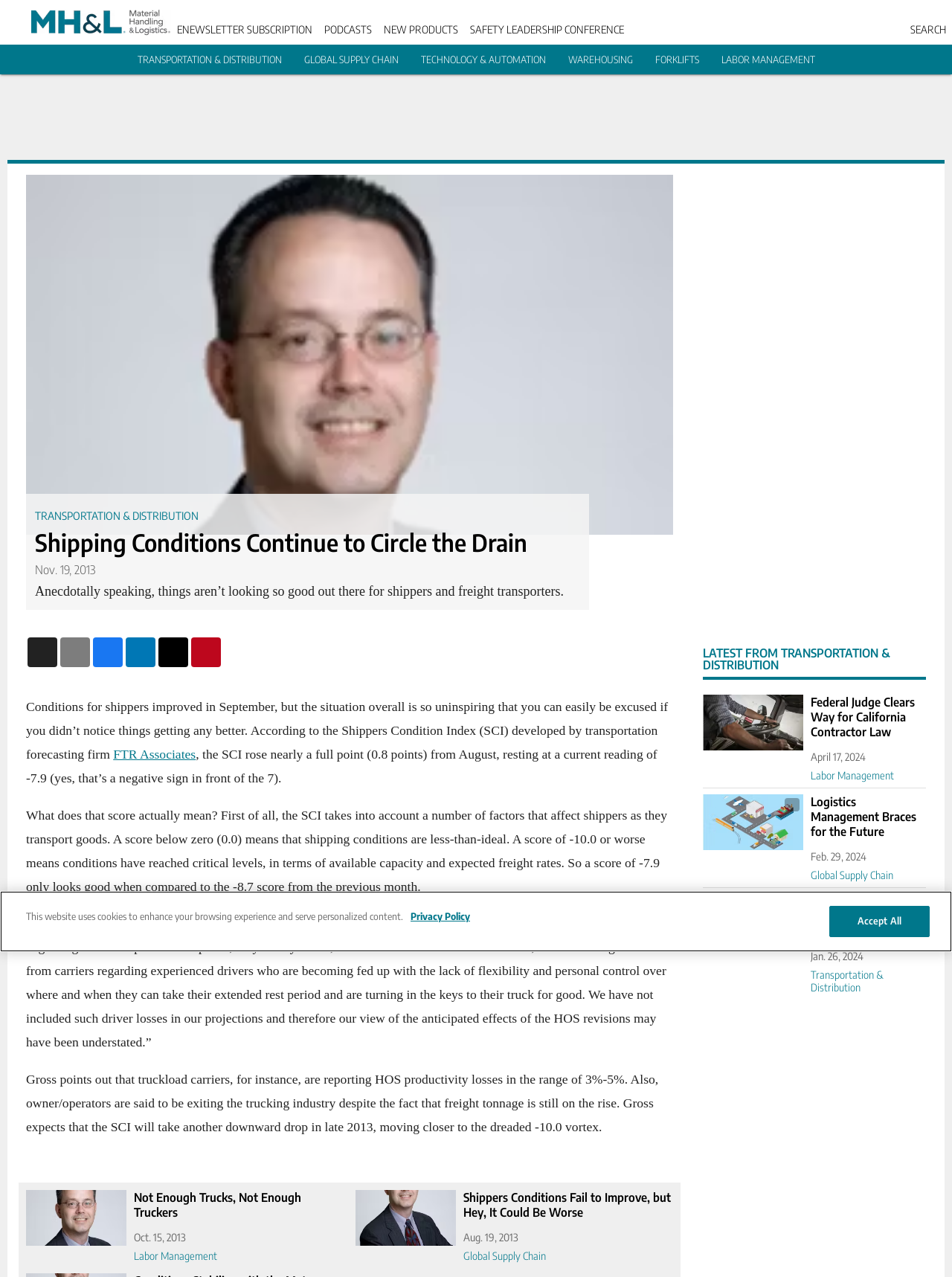What is the category of the article 'Not Enough Trucks, Not Enough Truckers'?
Provide an in-depth and detailed explanation in response to the question.

The article 'Not Enough Trucks, Not Enough Truckers' is categorized under 'Labor Management' because it is listed under the 'Labor Management' section on the webpage.